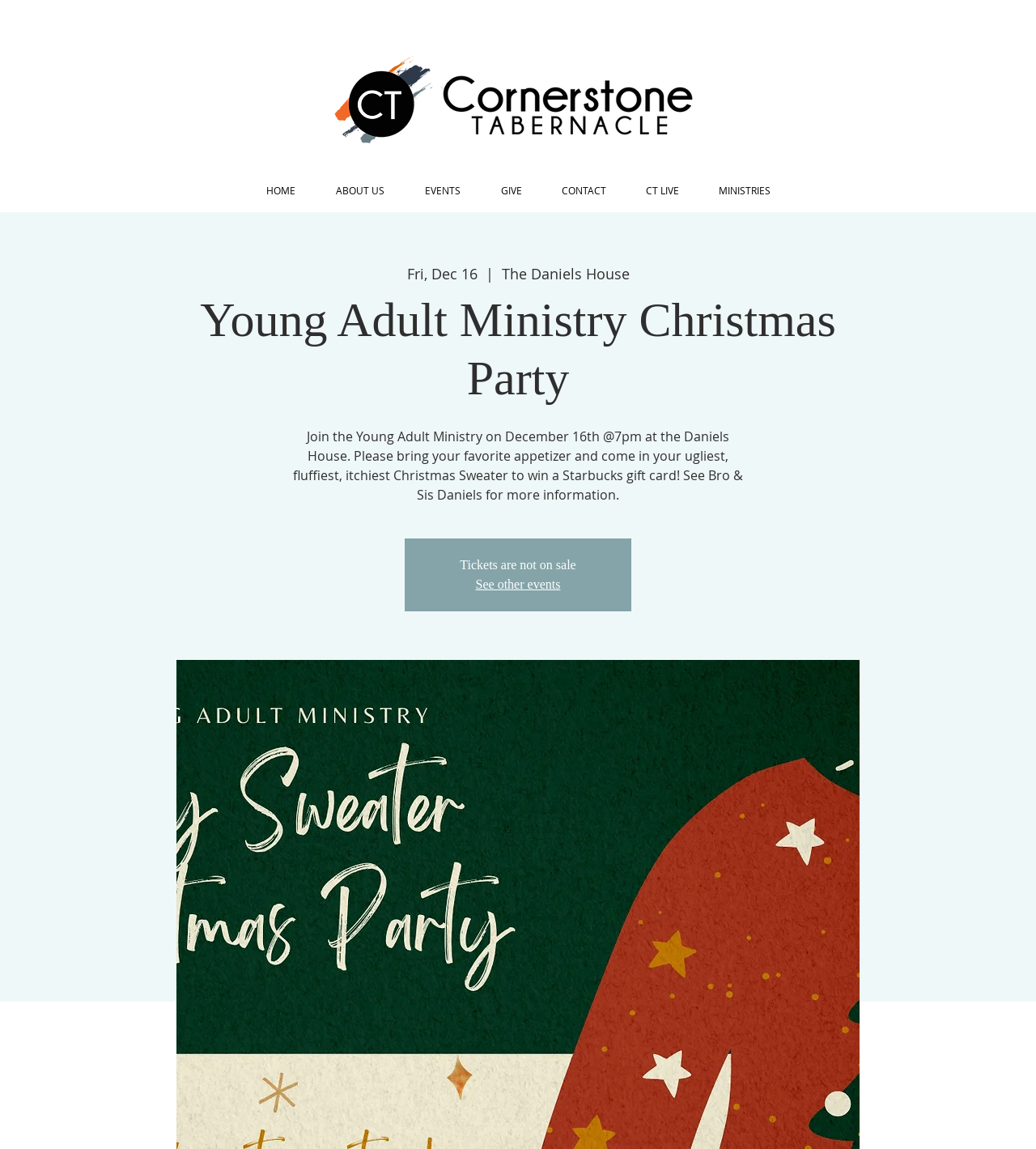Analyze the image and answer the question with as much detail as possible: 
What is the location of the Christmas party?

I found the location of the Christmas party by reading the static text element that says 'Join the Young Adult Ministry on December 16th @7pm at the Daniels House...' which is located below the heading 'Young Adult Ministry Christmas Party'.